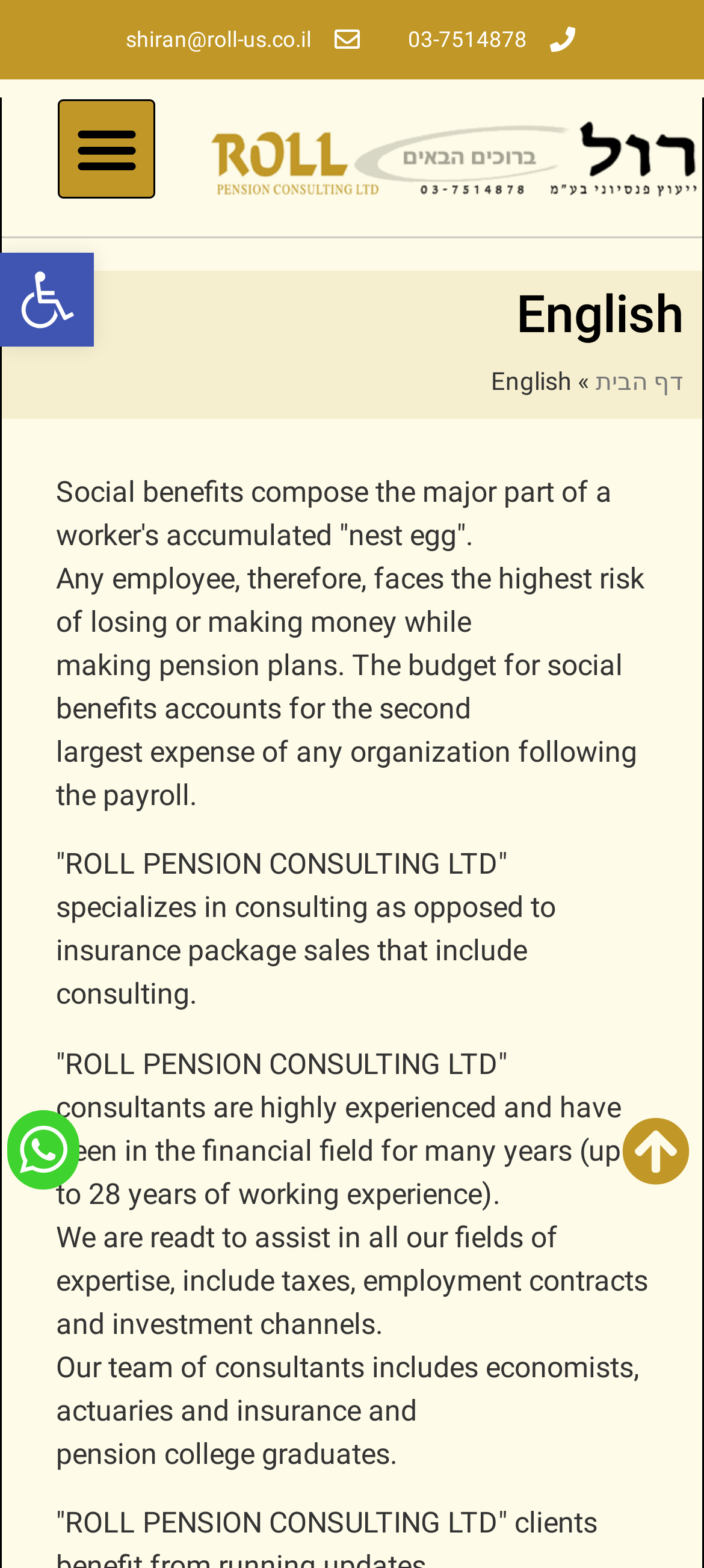Identify the bounding box for the given UI element using the description provided. Coordinates should be in the format (top-left x, top-left y, bottom-right x, bottom-right y) and must be between 0 and 1. Here is the description: פתח סרגל נגישות כלי נגישות

[0.0, 0.161, 0.133, 0.221]